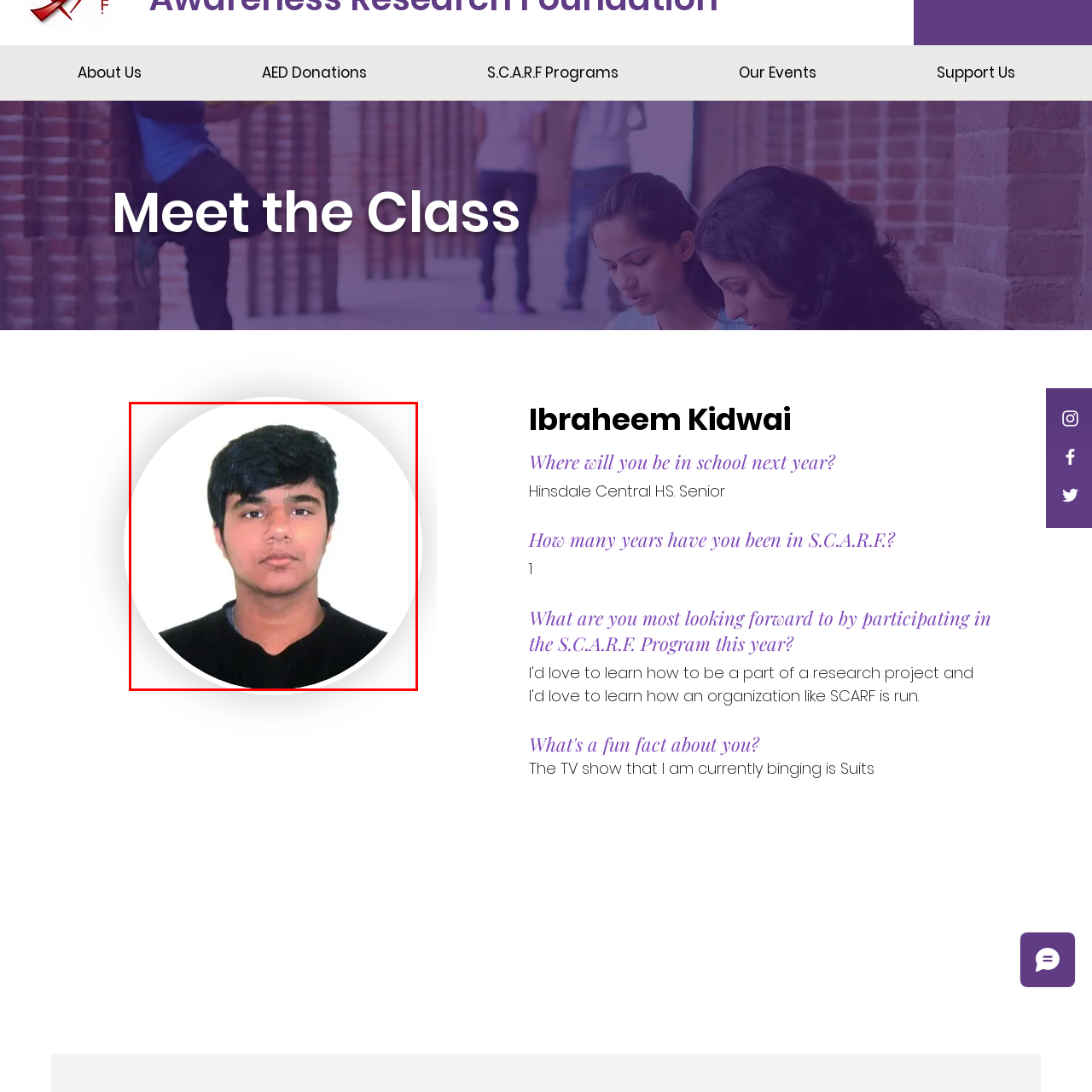Please look at the image within the red bounding box and provide a detailed answer to the following question based on the visual information: What is the background color of the image?

The caption describes the image as having a plain white background, which serves as a contrast to the man's dark hair and black shirt.